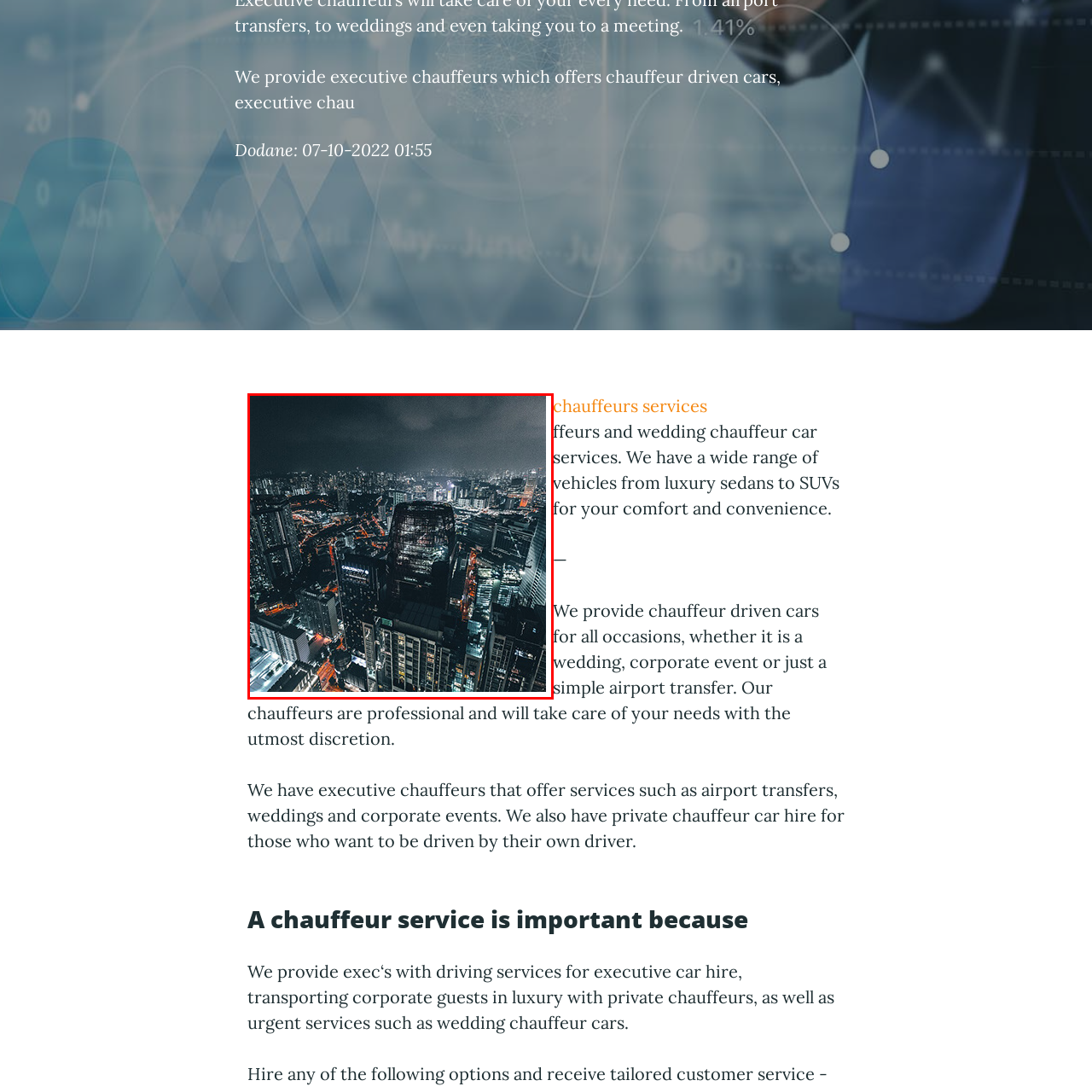Analyze the content inside the red box, What is the purpose of the executive chauffeur services? Provide a short answer using a single word or phrase.

Navigating city travel